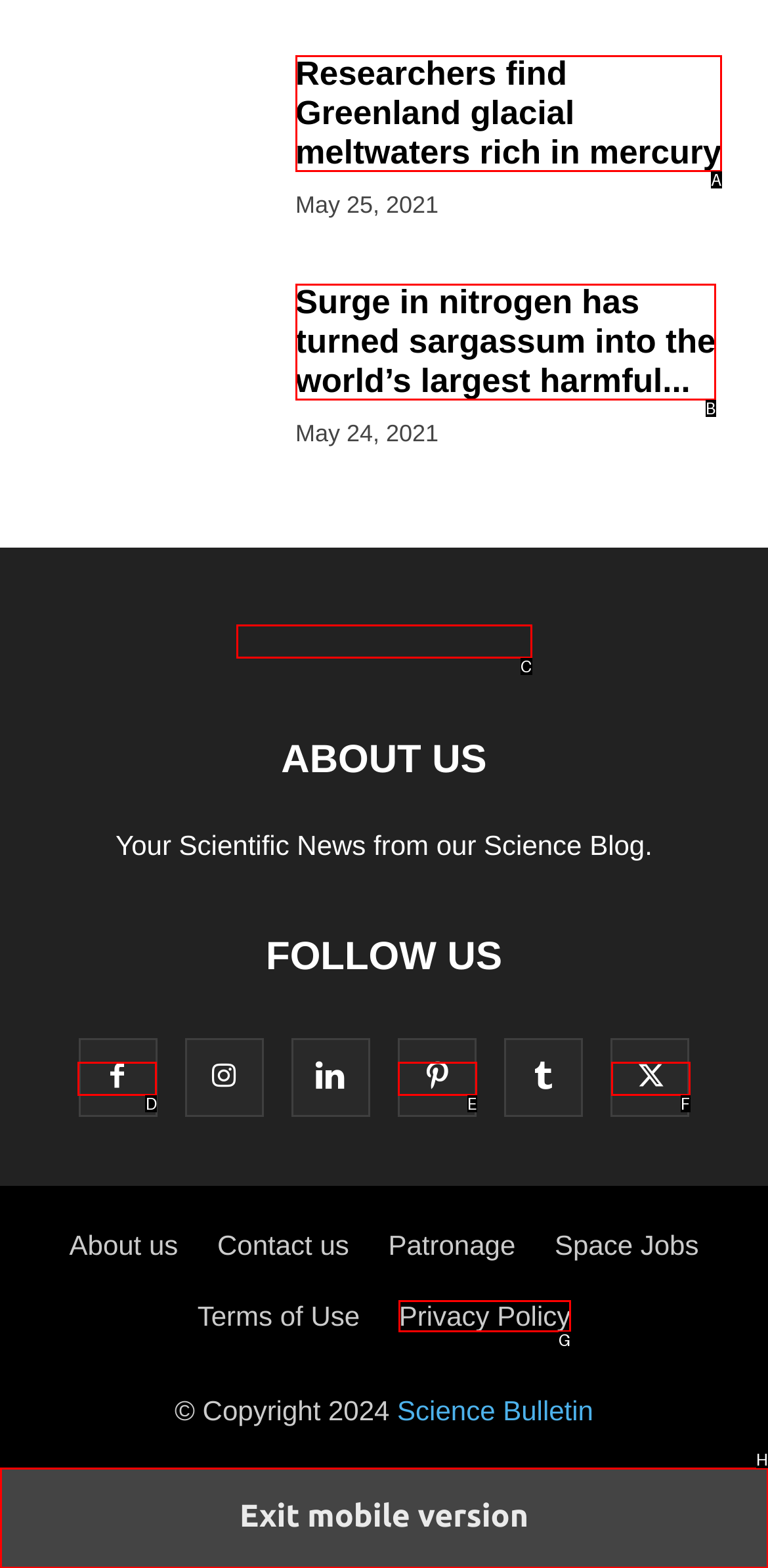Determine which HTML element matches the given description: Exit mobile version. Provide the corresponding option's letter directly.

H